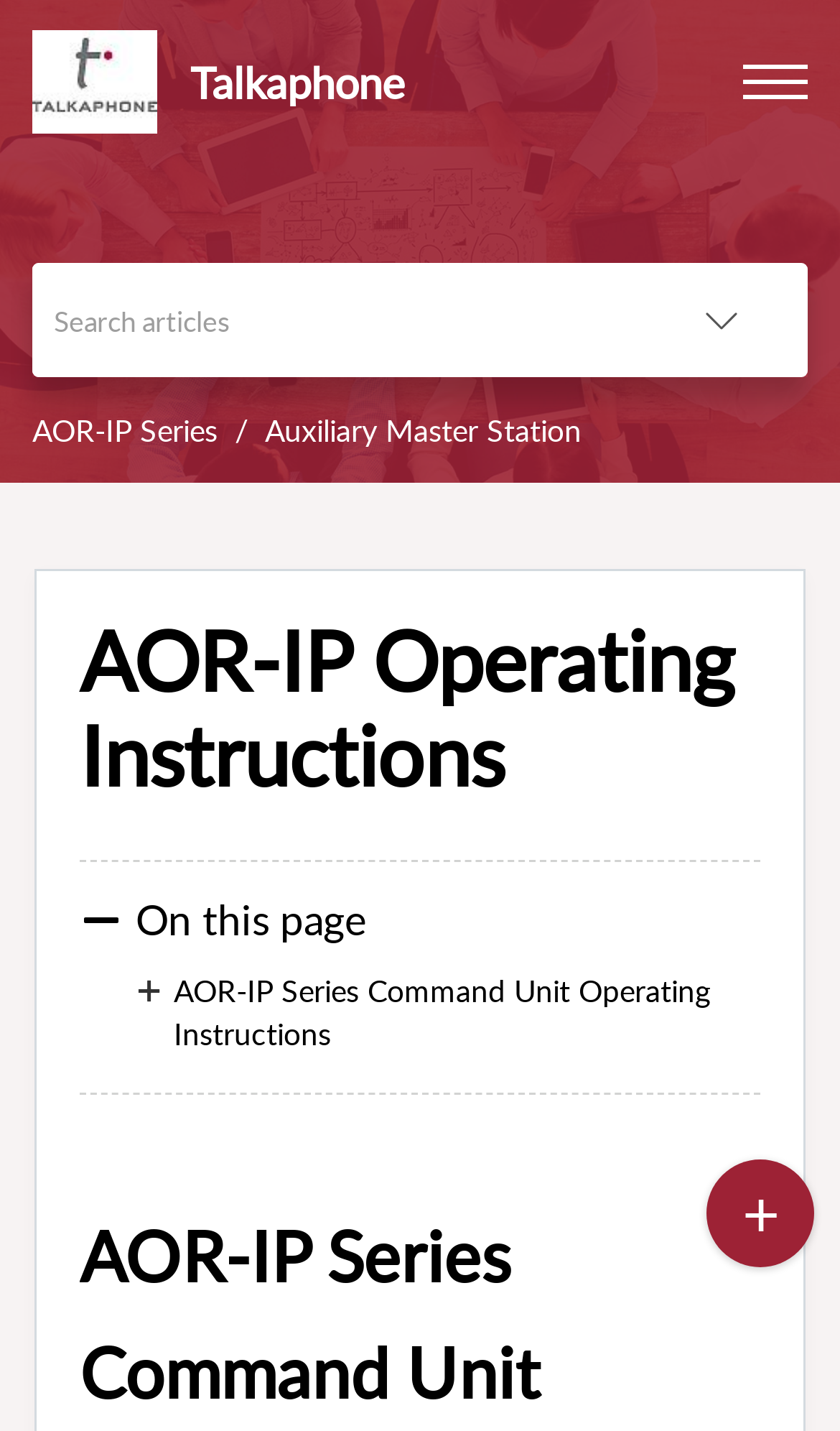What is the purpose of the button on the top-right corner?
By examining the image, provide a one-word or phrase answer.

Menu